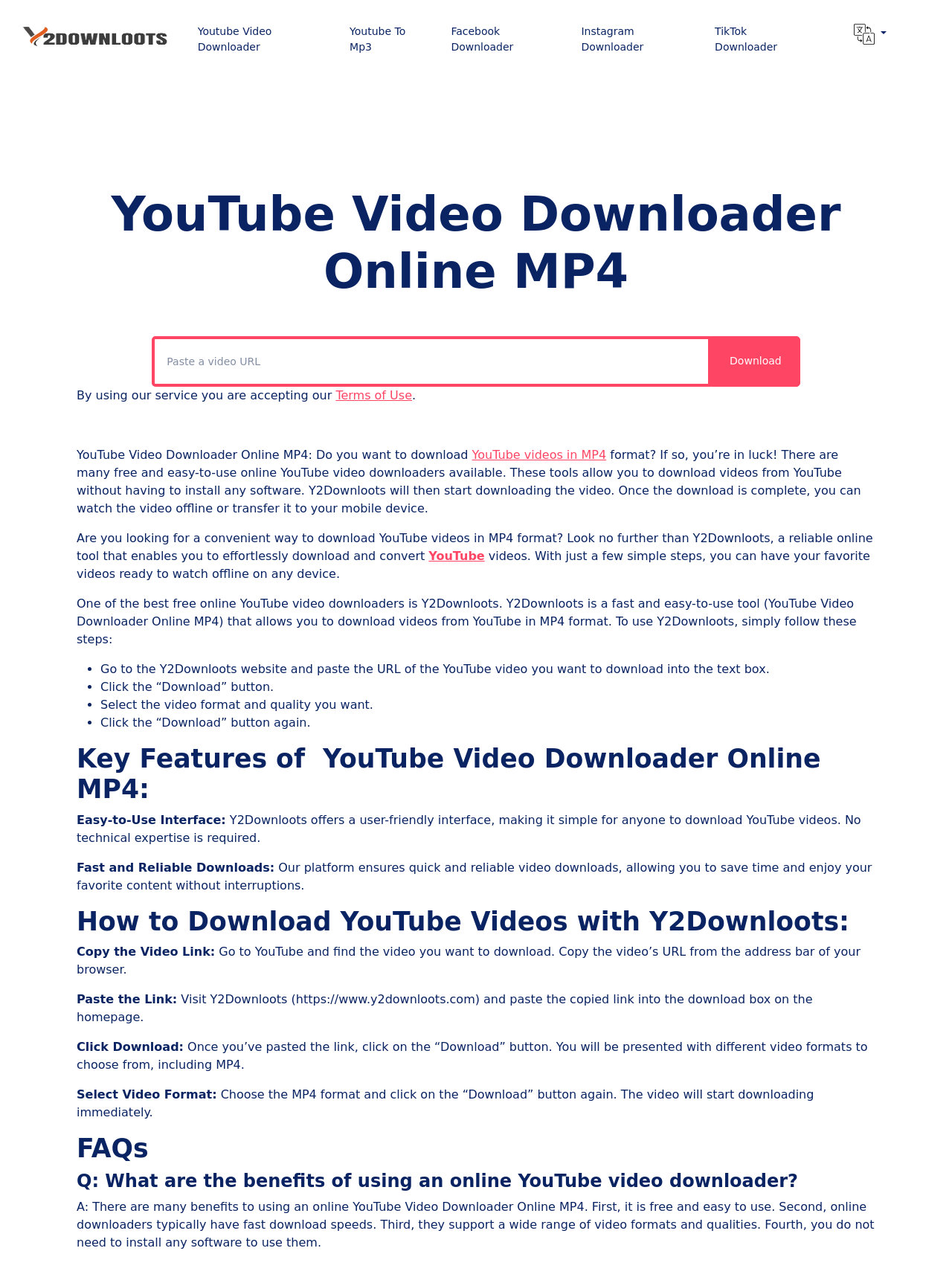Detail the various sections and features of the webpage.

This webpage is a YouTube video downloader online platform called Y2Downloots. At the top left corner, there is a logo of Y2Downloots, which is an image. Next to the logo, there are several links to other downloaders, including YouTube Video Downloader, YouTube To Mp3, Facebook Downloader, Instagram Downloader, and TikTok Downloader. On the top right corner, there is a button for languages.

Below the top section, there is a main content area. The title of the webpage, "YouTube Video Downloader Online MP4", is displayed prominently. Below the title, there is a text box where users can paste a video URL, and a "Download" button next to it.

The webpage then explains the benefits of using Y2Downloots, including that it is a fast and convenient solution to save videos from YouTube. The text also mentions that Y2Downloots is a reliable online tool that enables users to effortlessly download and convert YouTube videos in MP4 format.

Following the introduction, there are step-by-step instructions on how to use Y2Downloots, including going to the Y2Downloots website, pasting the URL of the YouTube video, clicking the "Download" button, selecting the video format and quality, and clicking the "Download" button again.

The webpage also highlights the key features of Y2Downloots, including its easy-to-use interface and fast and reliable downloads. Additionally, there is a section on how to download YouTube videos with Y2Downloots, which provides more detailed instructions.

Finally, there is a FAQs section that answers a question about the benefits of using an online YouTube video downloader.